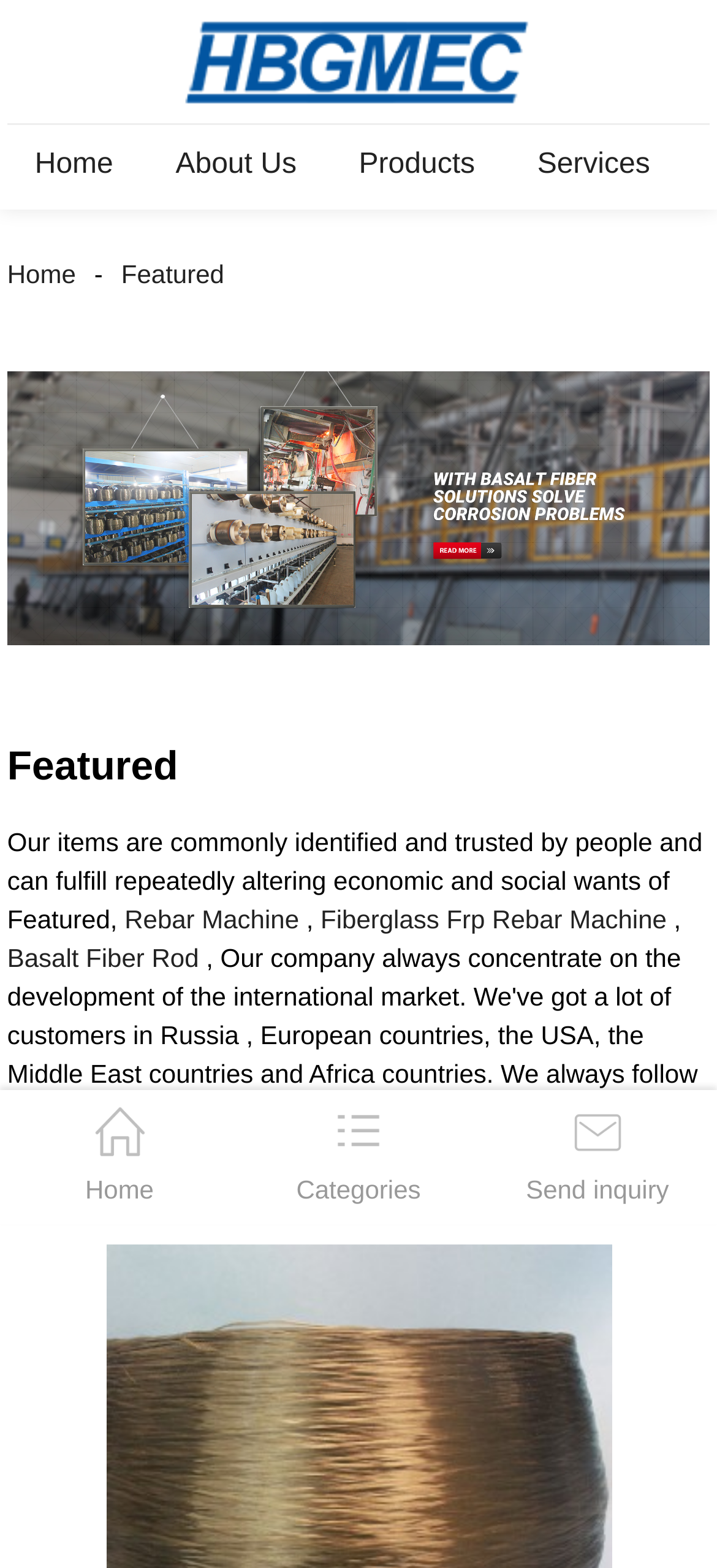Calculate the bounding box coordinates of the UI element given the description: "Services".

[0.711, 0.091, 0.945, 0.12]